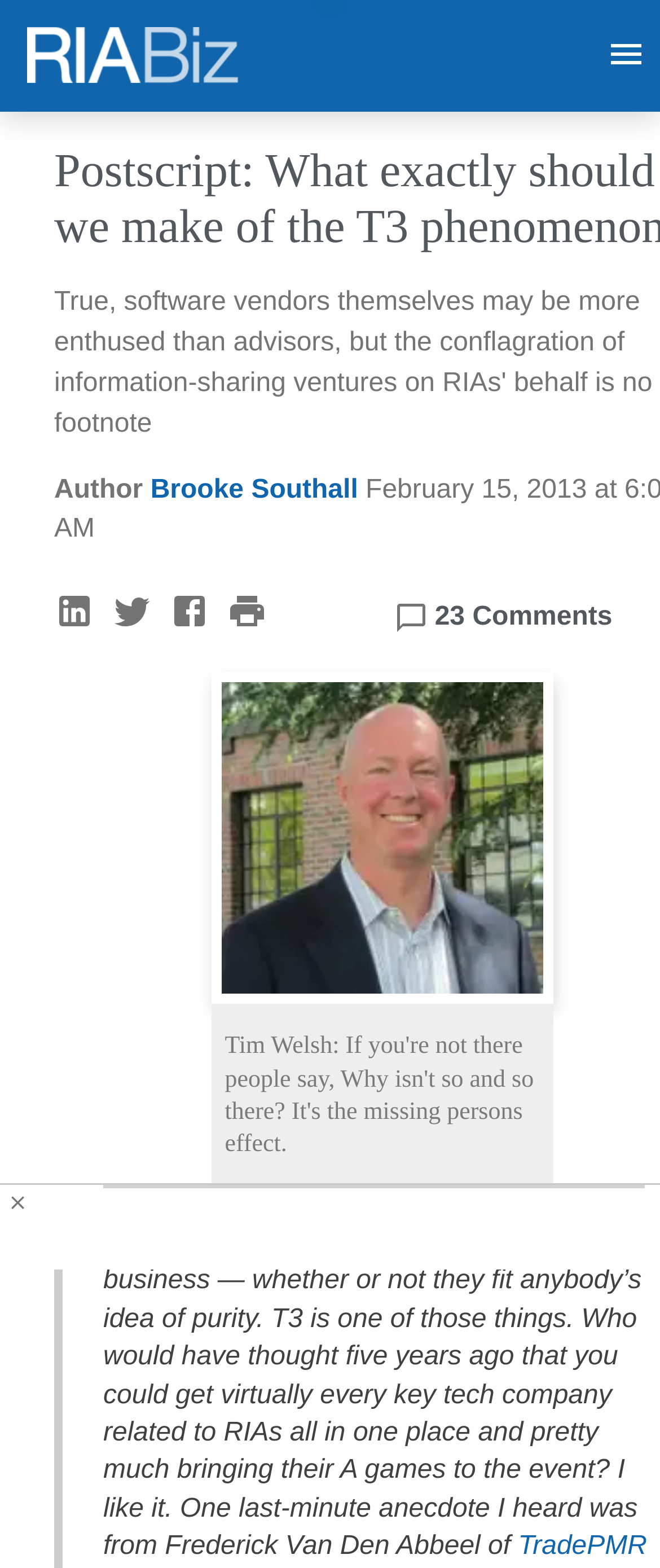Explain in detail what you observe on this webpage.

The webpage appears to be an article or blog post from RIABiz, with the title "Postscript: What exactly should we make of the T3 phenomenon?" The top-left corner of the page features a close button for an anchor ad, while the top-right corner has a "show more" button. 

Below the title, there is a link to RIABiz, accompanied by the RIABiz logo. To the right of the logo, the author's name, Brooke Southall, is displayed as a link. There are also three social media buttons - LinkedIn, Twitter, and Facebook - aligned horizontally below the author's name.

The main content of the article is a commentary by Brooke Southall, praising the T3 phenomenon in the RIA business. The text is divided into paragraphs, with the first paragraph discussing the author's enthusiasm for the event. 

On the right side of the page, there is an image with no description available, accompanied by a figcaption that appears to be empty. Below the image, there is a link to 23 comments related to the article.

Overall, the webpage has a simple layout, with a focus on the article's content and minimal distractions.